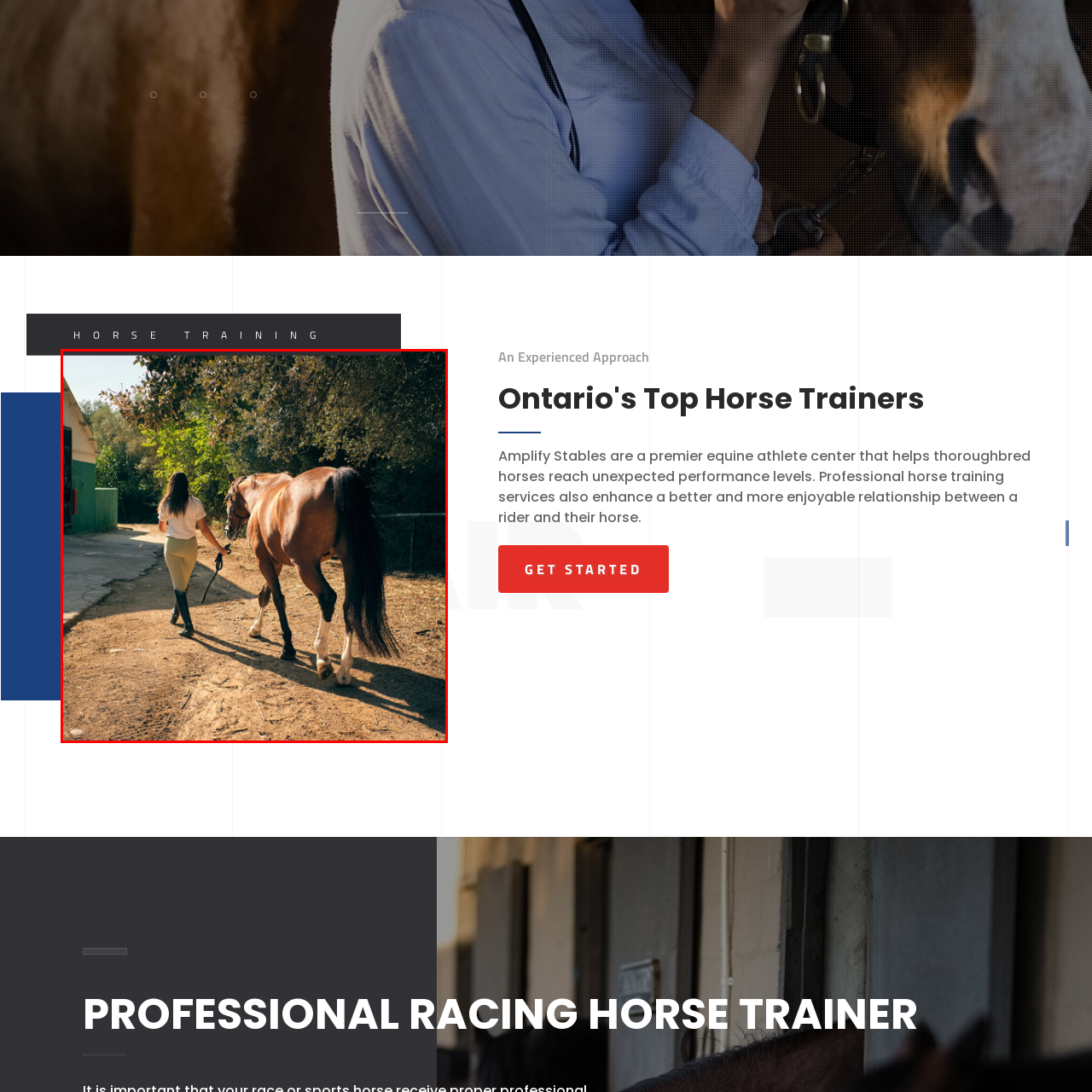Generate a detailed caption for the picture that is marked by the red rectangle.

In this serene scene, a rider leads a majestic horse along a sunlit pathway near a stable, embodying the essence of horse training. The rider, dressed in a white shirt and form-fitting riding pants, appears confident and connected with the horse, which follows closely, displaying a beautiful coat and flowing mane. The background showcases lush greenery and the rustic charm of the stable, enhancing the sense of tranquility and professionalism in equestrian activities. This image represents the dedication and expertise involved in horse training, highlighting the bond between the rider and the equine athlete.